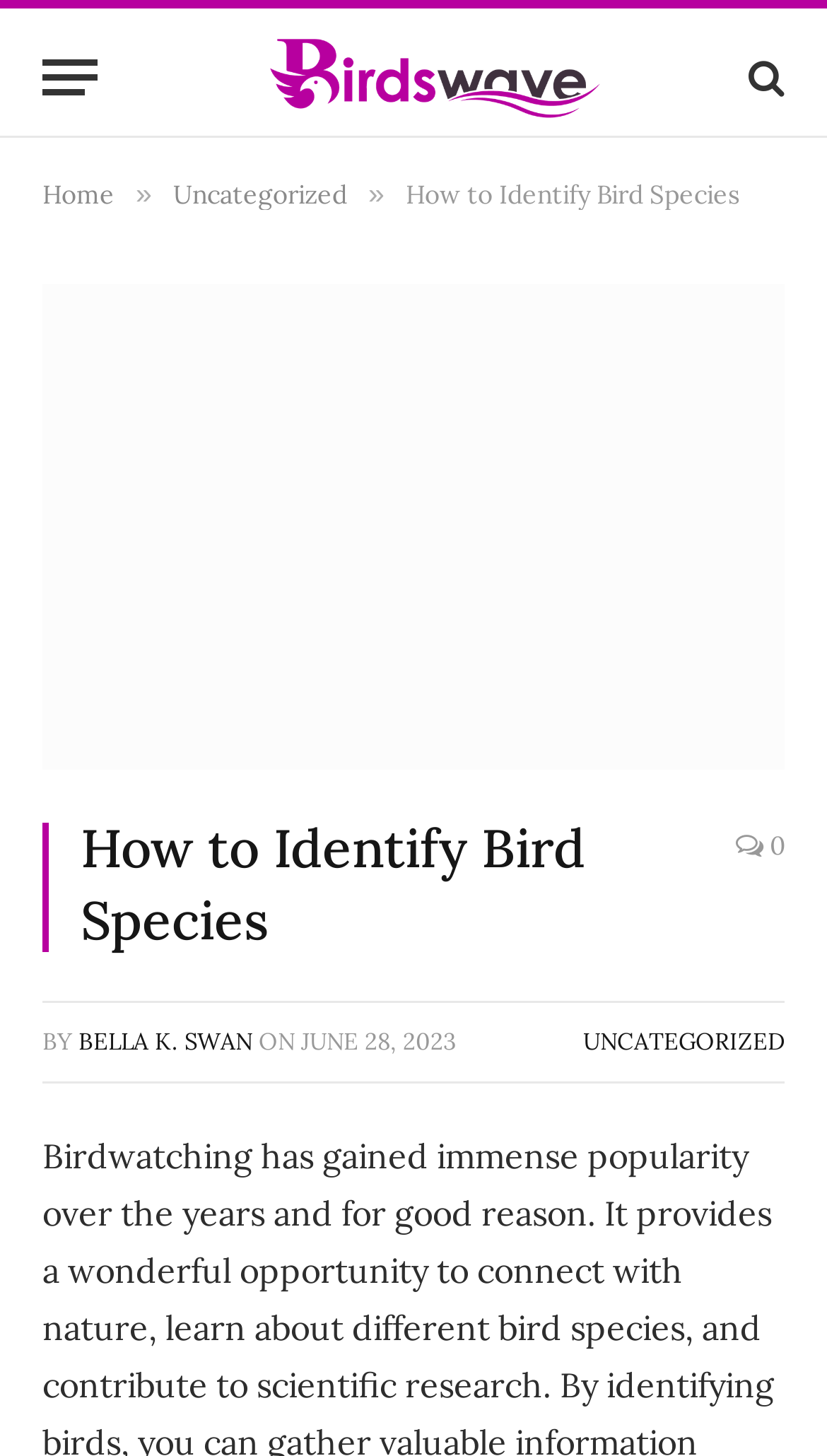Provide a one-word or brief phrase answer to the question:
What is the category of the article?

UNCATEGORIZED